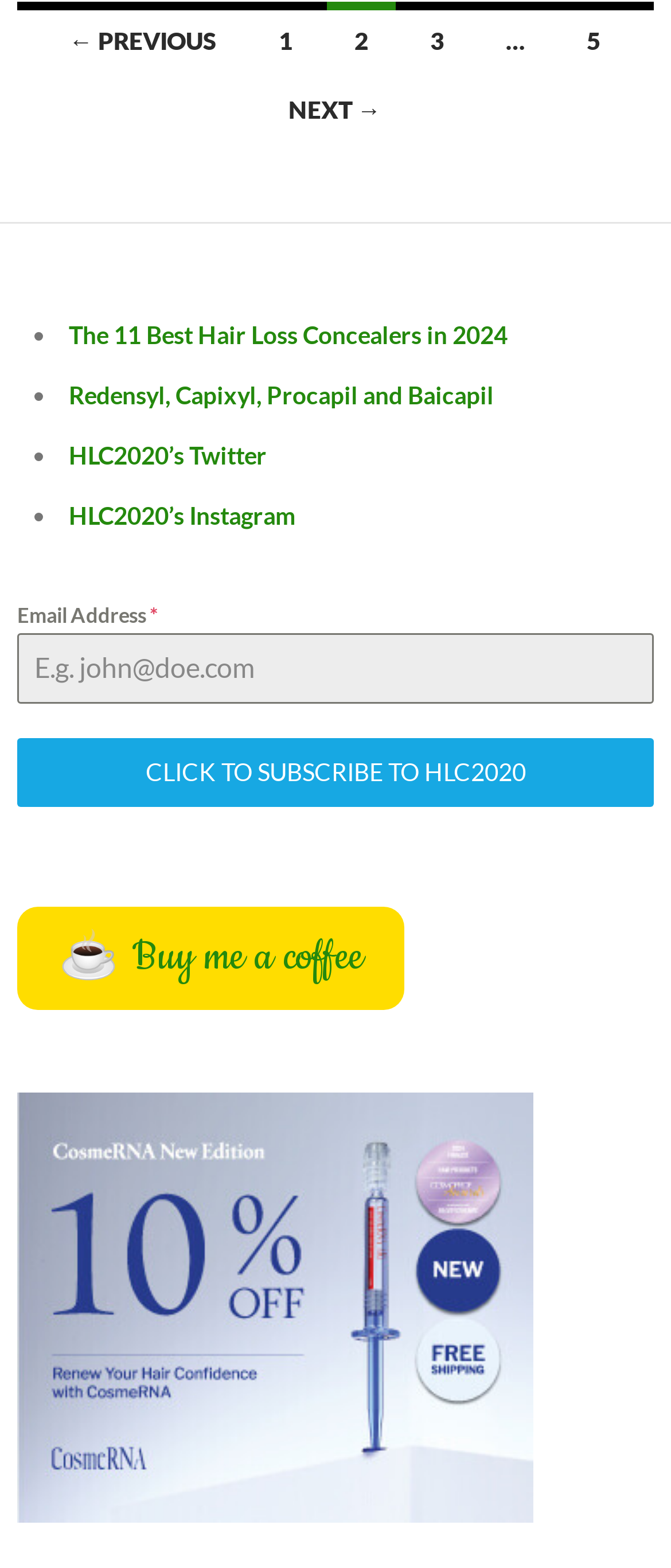Locate the bounding box coordinates for the element described below: "1". The coordinates must be four float values between 0 and 1, formatted as [left, top, right, bottom].

[0.374, 0.001, 0.477, 0.045]